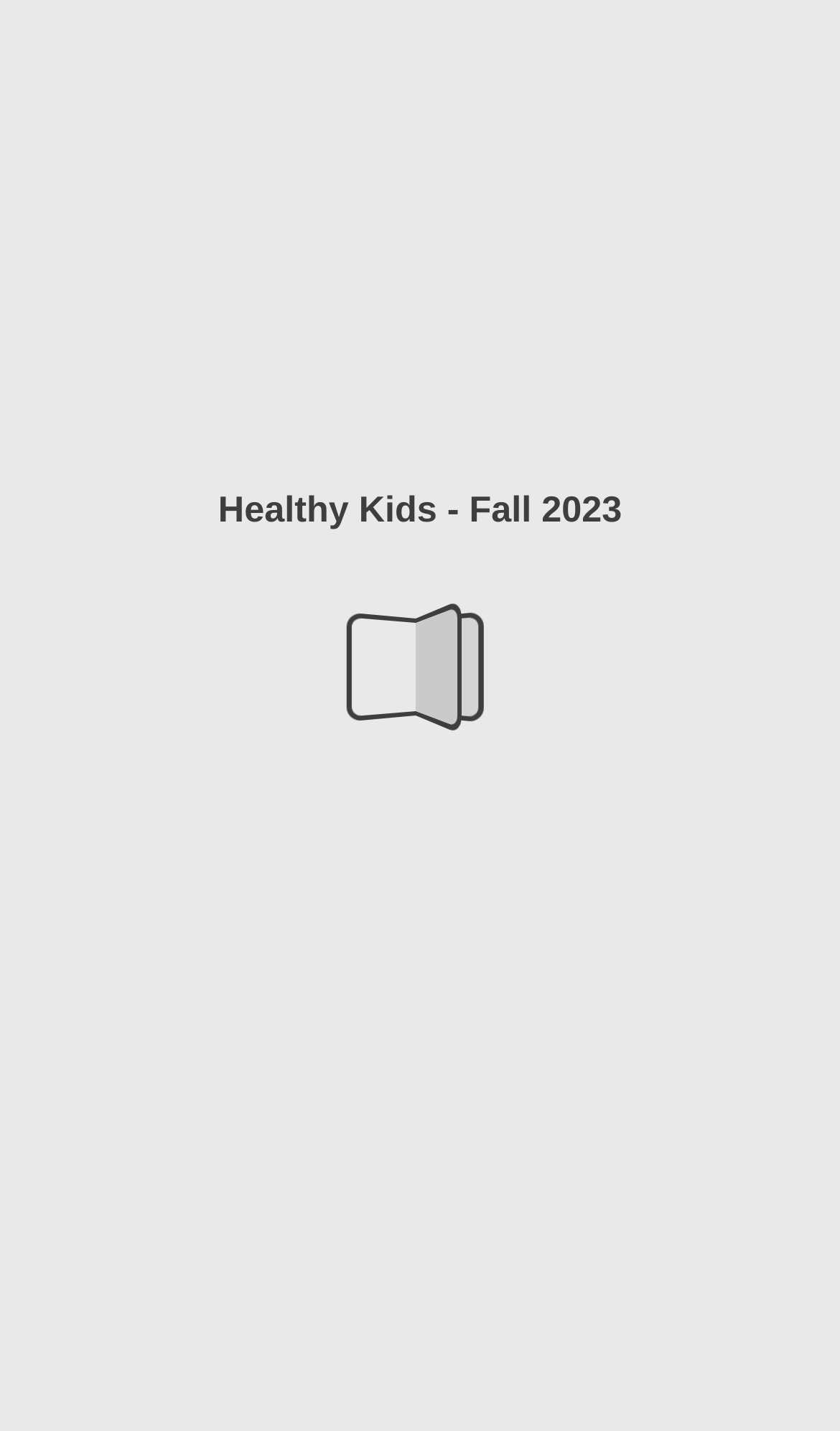Analyze the image and deliver a detailed answer to the question: What is the purpose of the image next to the 'Thumbnails' menu item?

I examined the image element with ID 43, which is a child of the menuitem element with text 'Thumbnails'. The image is likely an icon representing the 'Thumbnails' menu item, rather than a decorative element or a separate button.